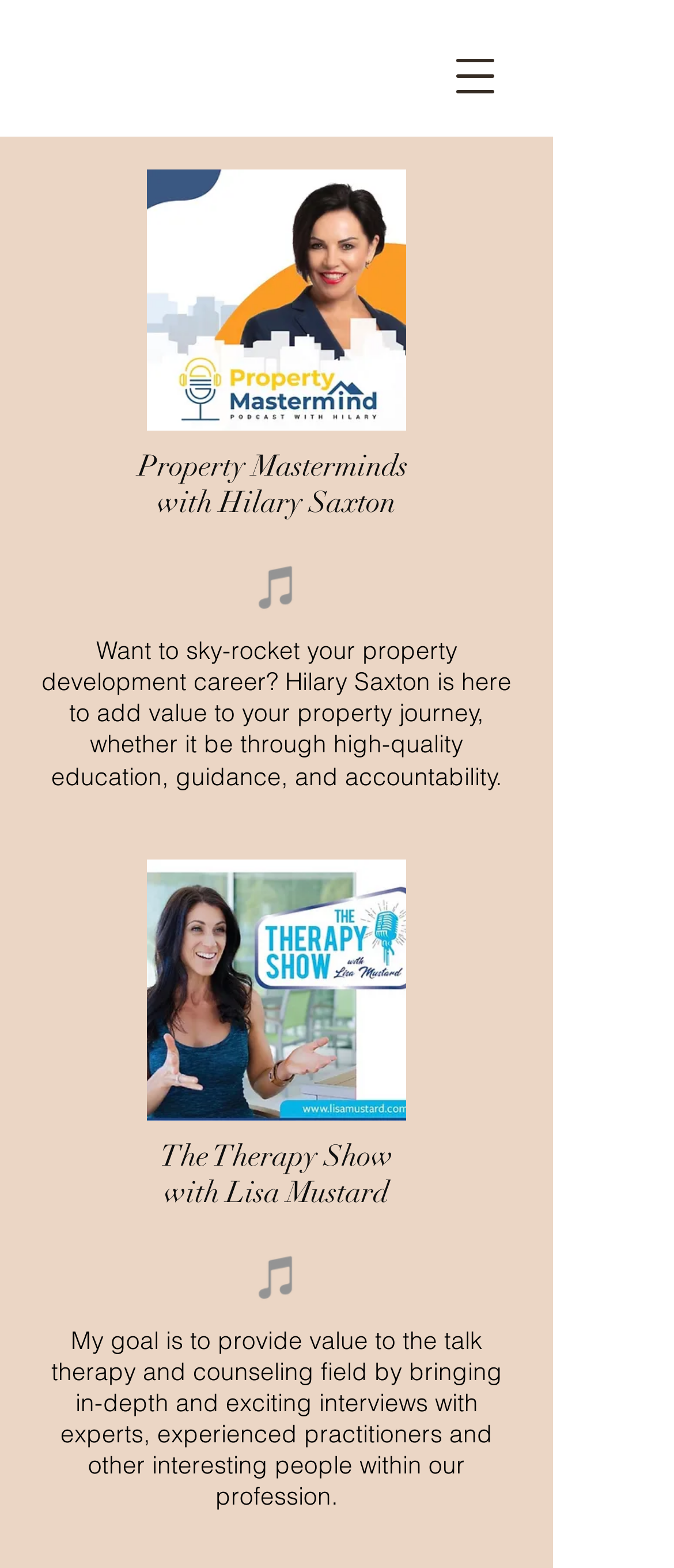How many links are there in the Social Bar?
From the image, respond using a single word or phrase.

2